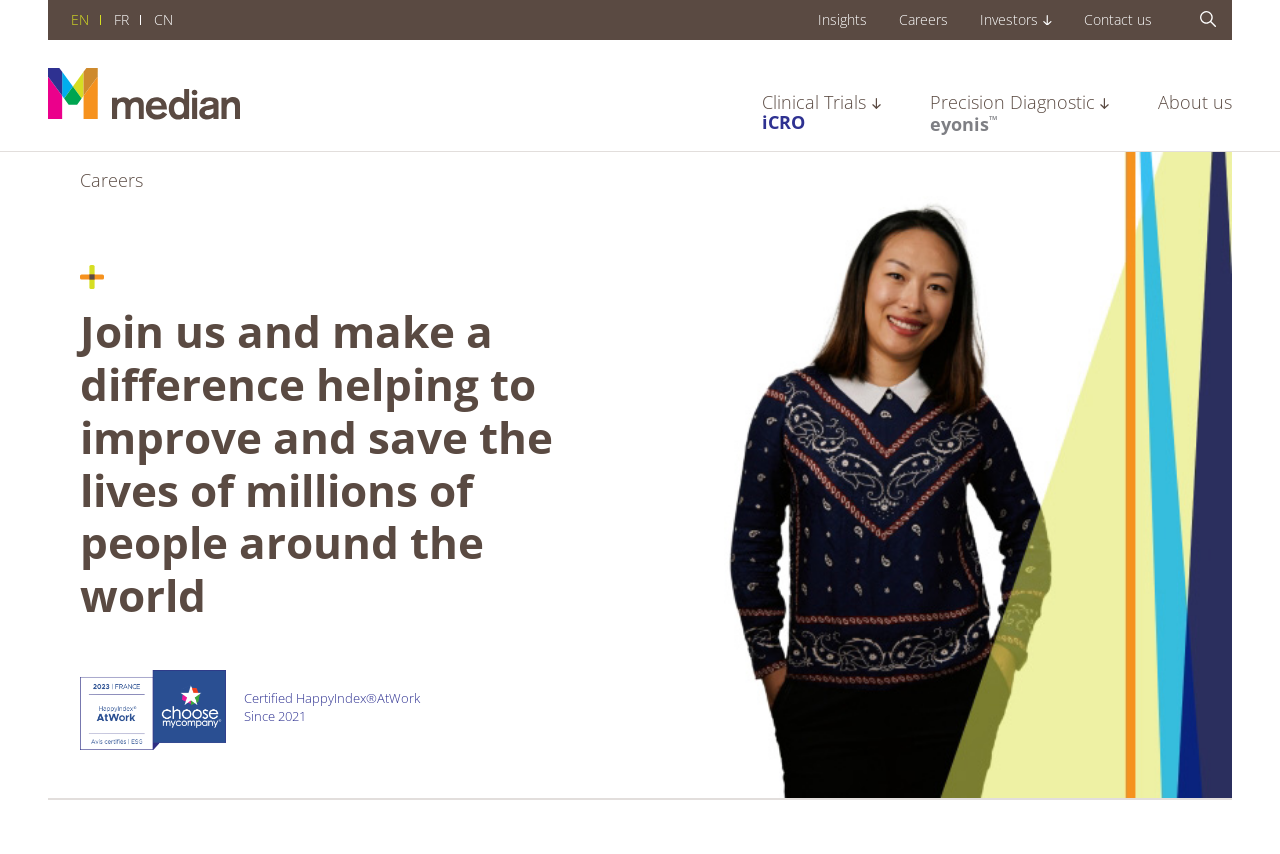Indicate the bounding box coordinates of the element that must be clicked to execute the instruction: "Read about the company culture". The coordinates should be given as four float numbers between 0 and 1, i.e., [left, top, right, bottom].

[0.062, 0.357, 0.475, 0.728]